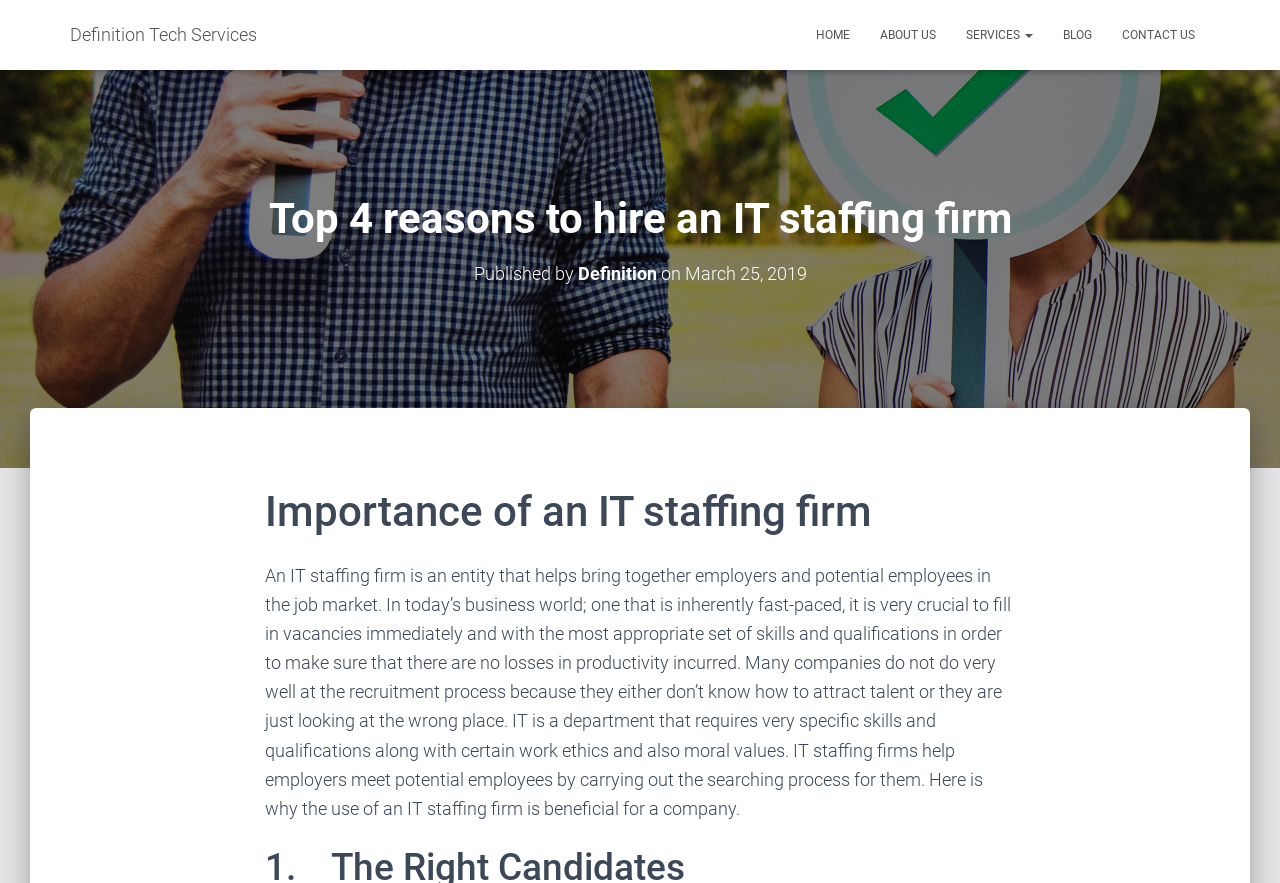Provide a brief response to the question below using one word or phrase:
What is the date of publication of the article?

March 25, 2019